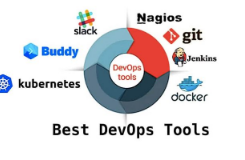What is the function of Docker?
Provide a fully detailed and comprehensive answer to the question.

Docker is a platform that enables developers to automate the deployment of applications within lightweight containers, making it an essential tool in modern software development workflows.